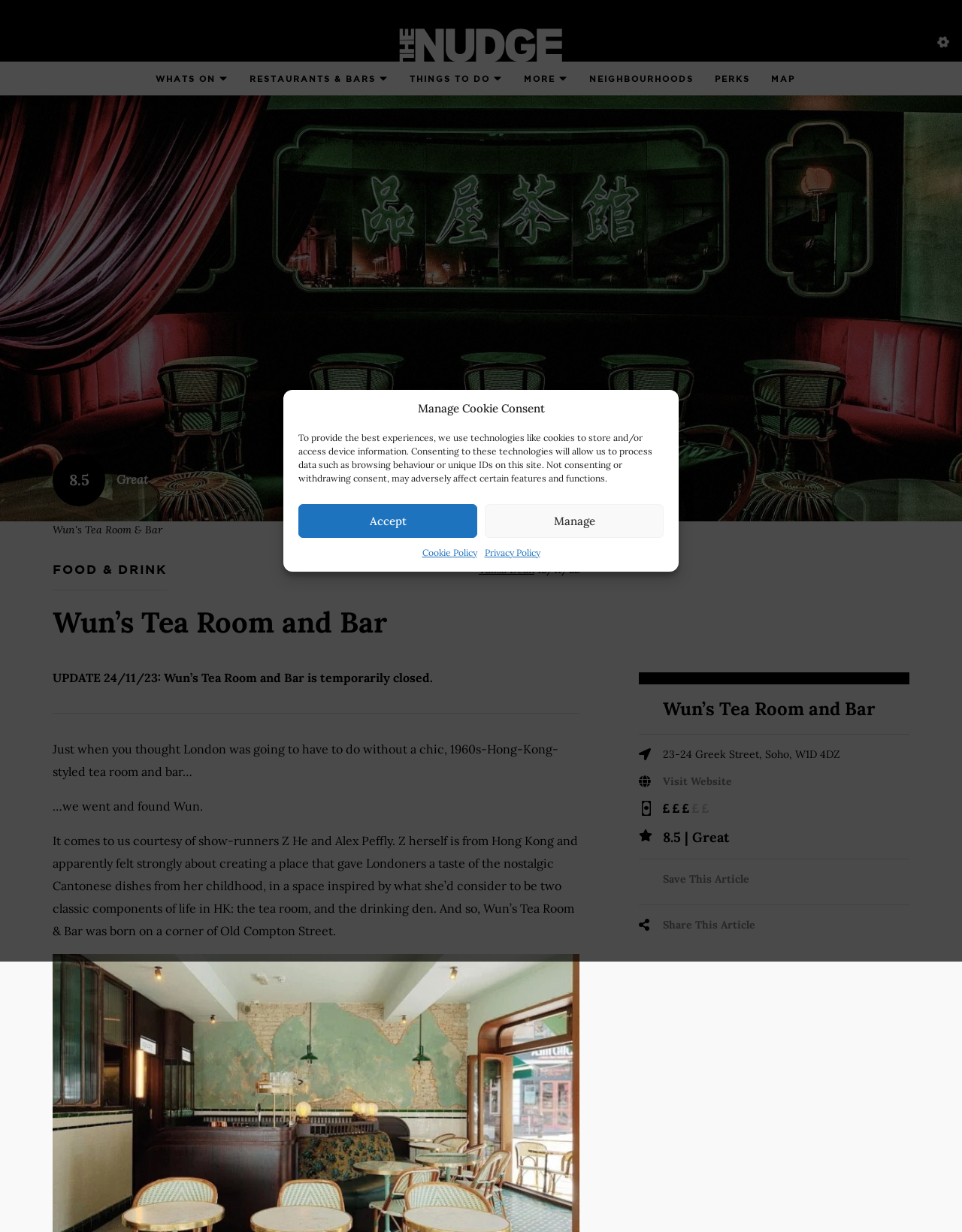Given the element description "Privacy Policy", identify the bounding box of the corresponding UI element.

[0.504, 0.443, 0.561, 0.455]